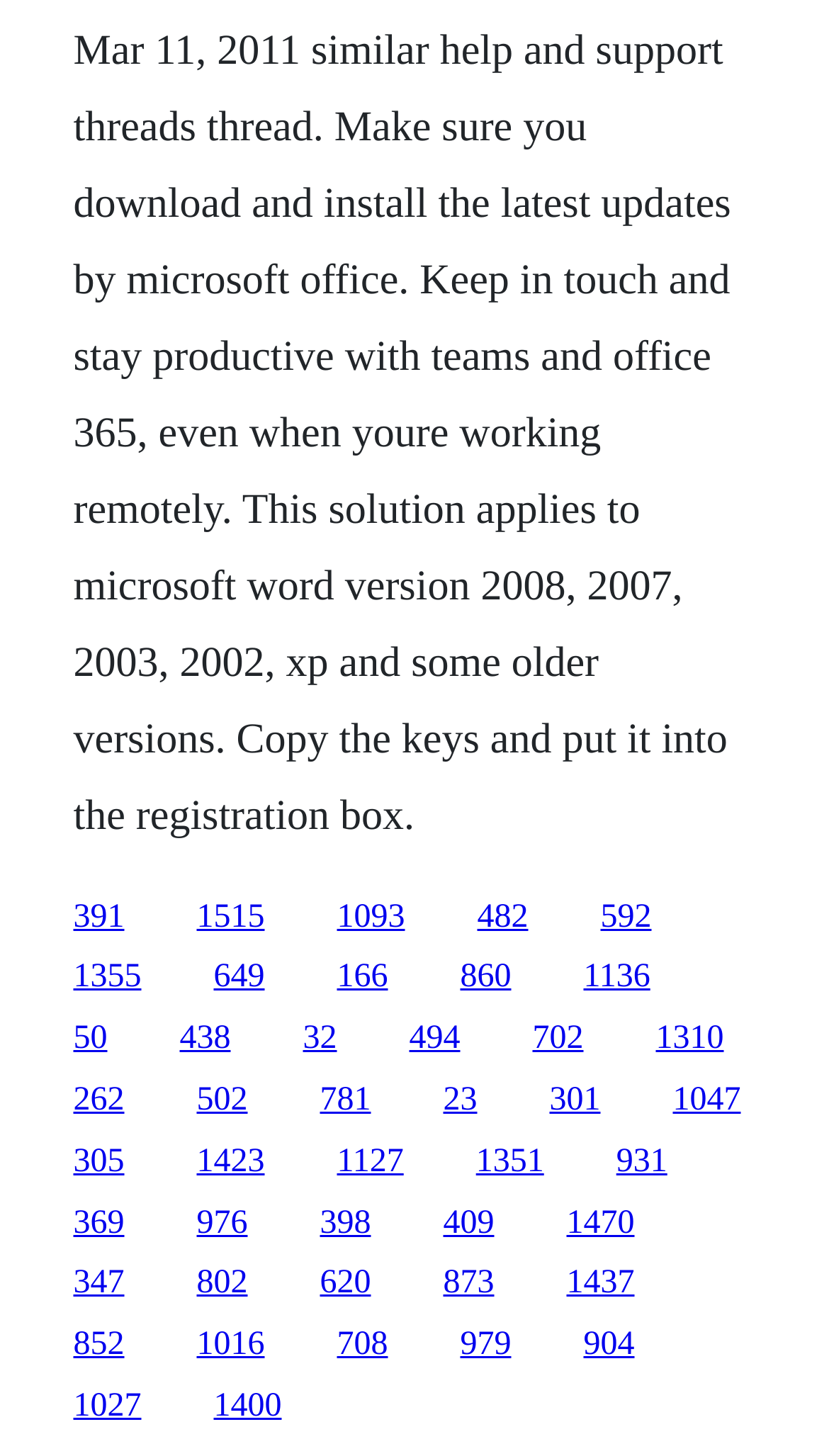Locate the bounding box of the UI element described in the following text: "1136".

[0.704, 0.659, 0.784, 0.684]